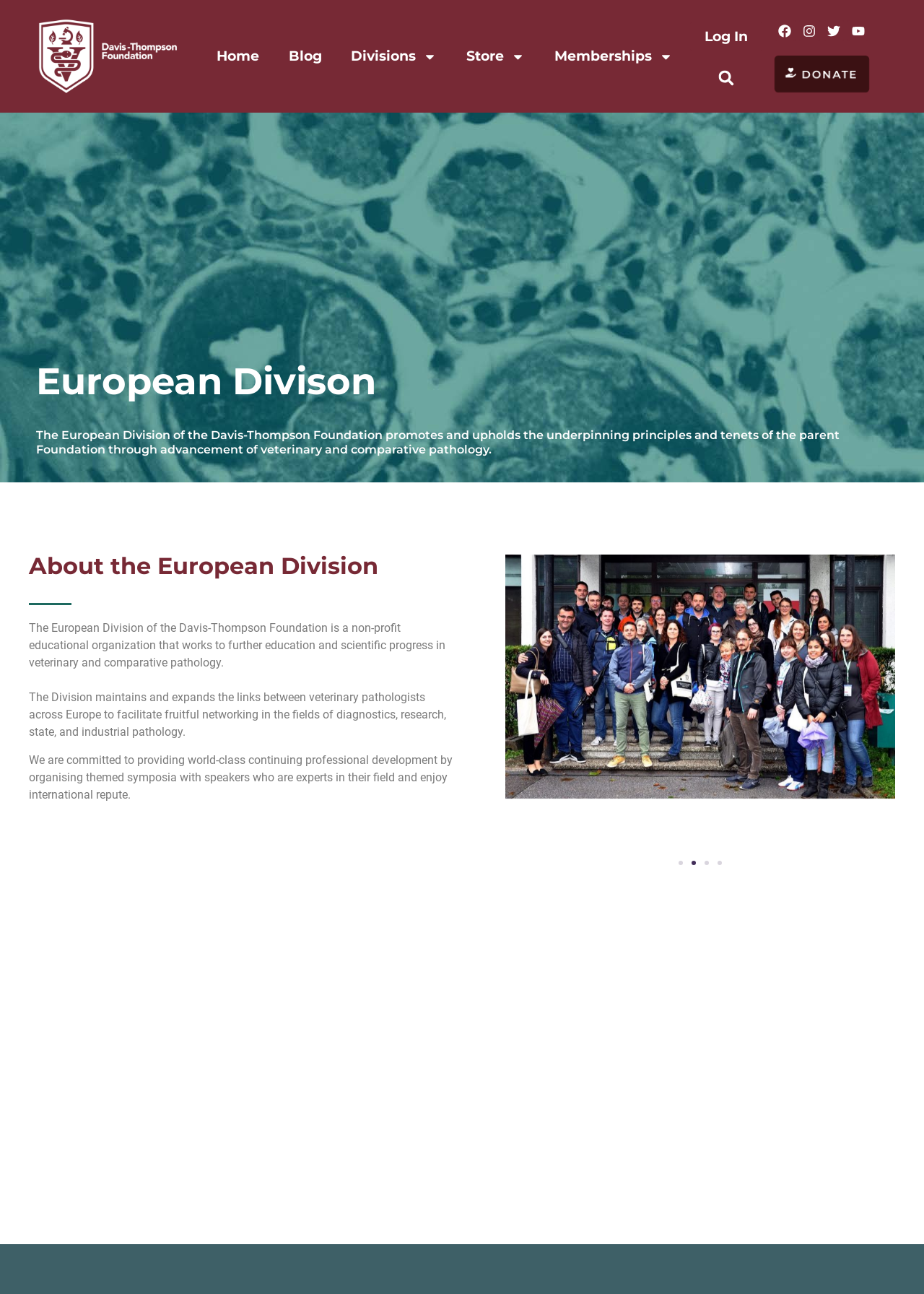What is the name of the division?
Refer to the image and provide a concise answer in one word or phrase.

European Division